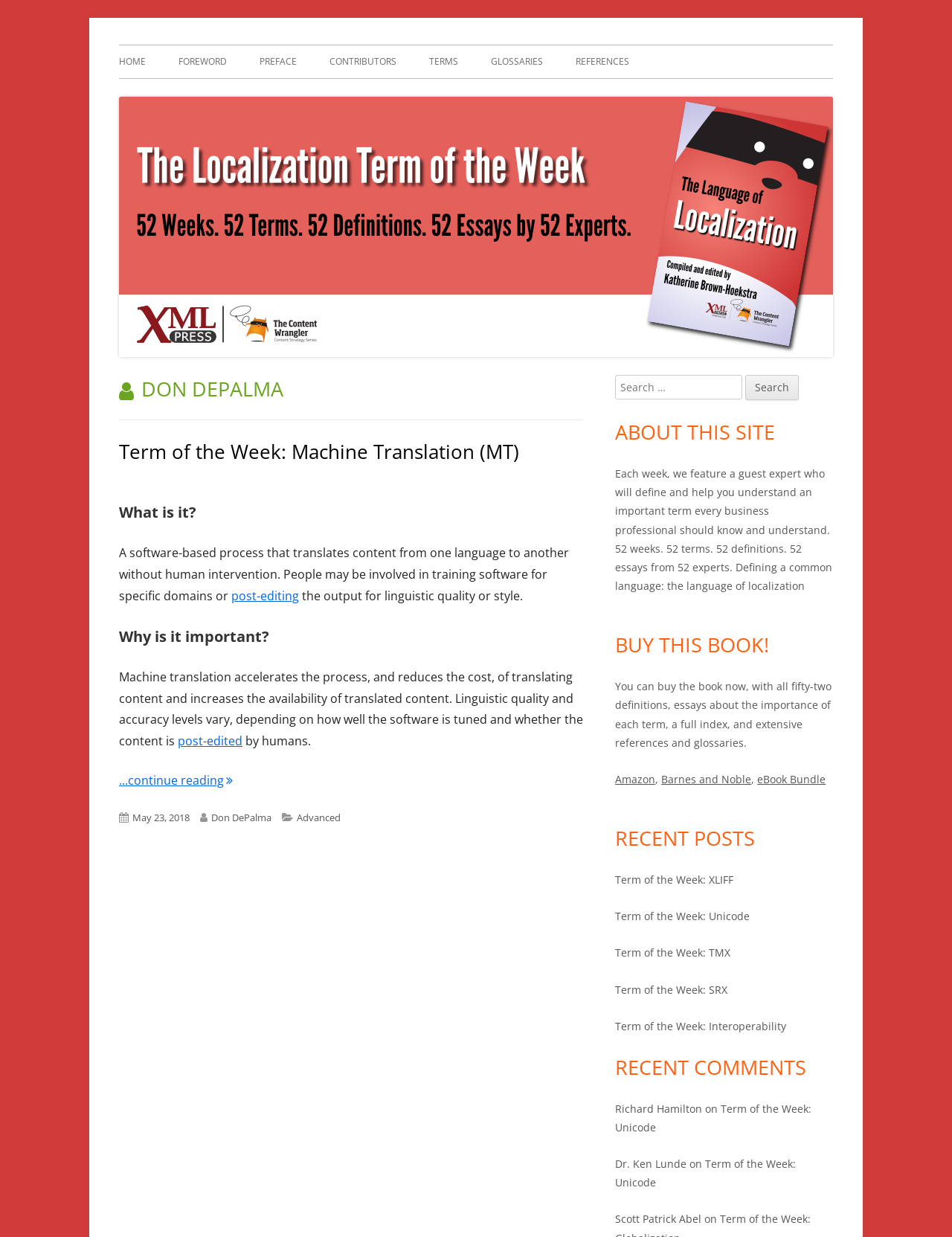Can you specify the bounding box coordinates for the region that should be clicked to fulfill this instruction: "Buy the book on Amazon".

[0.646, 0.624, 0.688, 0.636]